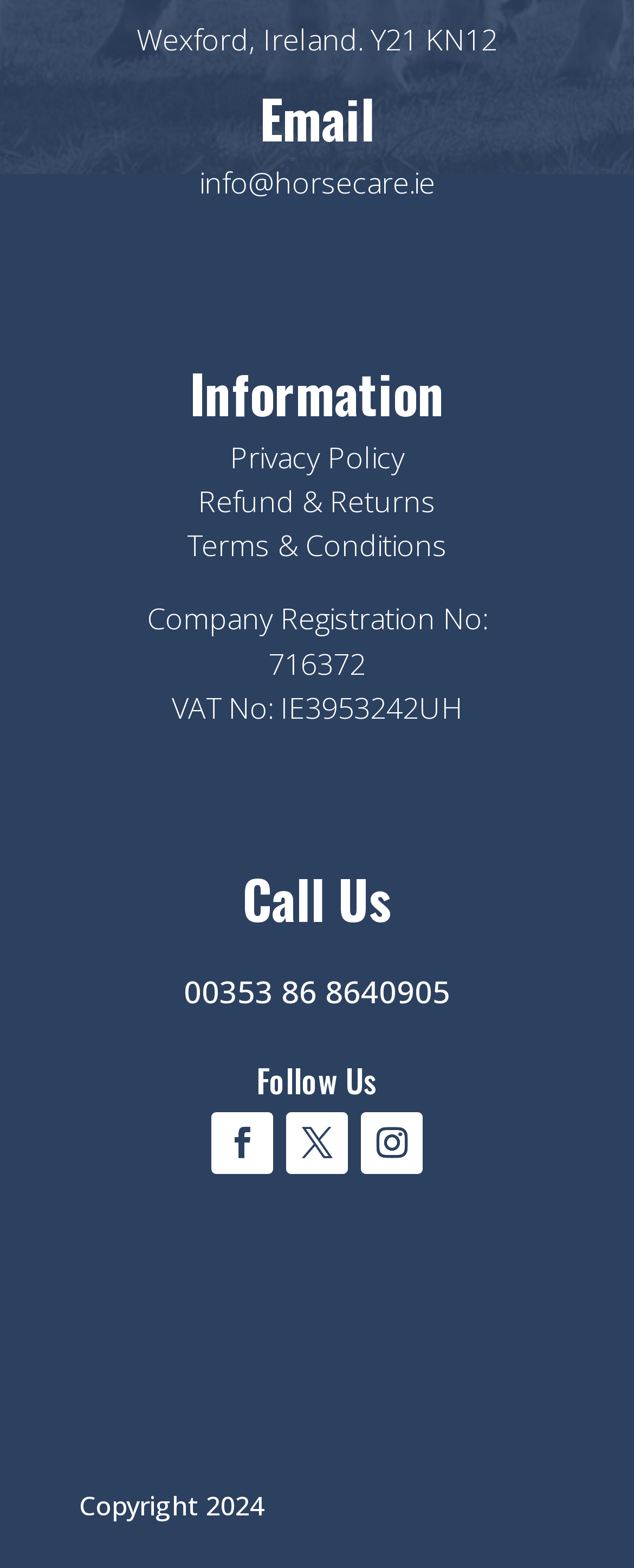Can you find the bounding box coordinates for the element that needs to be clicked to execute this instruction: "View privacy policy"? The coordinates should be given as four float numbers between 0 and 1, i.e., [left, top, right, bottom].

[0.363, 0.279, 0.637, 0.304]